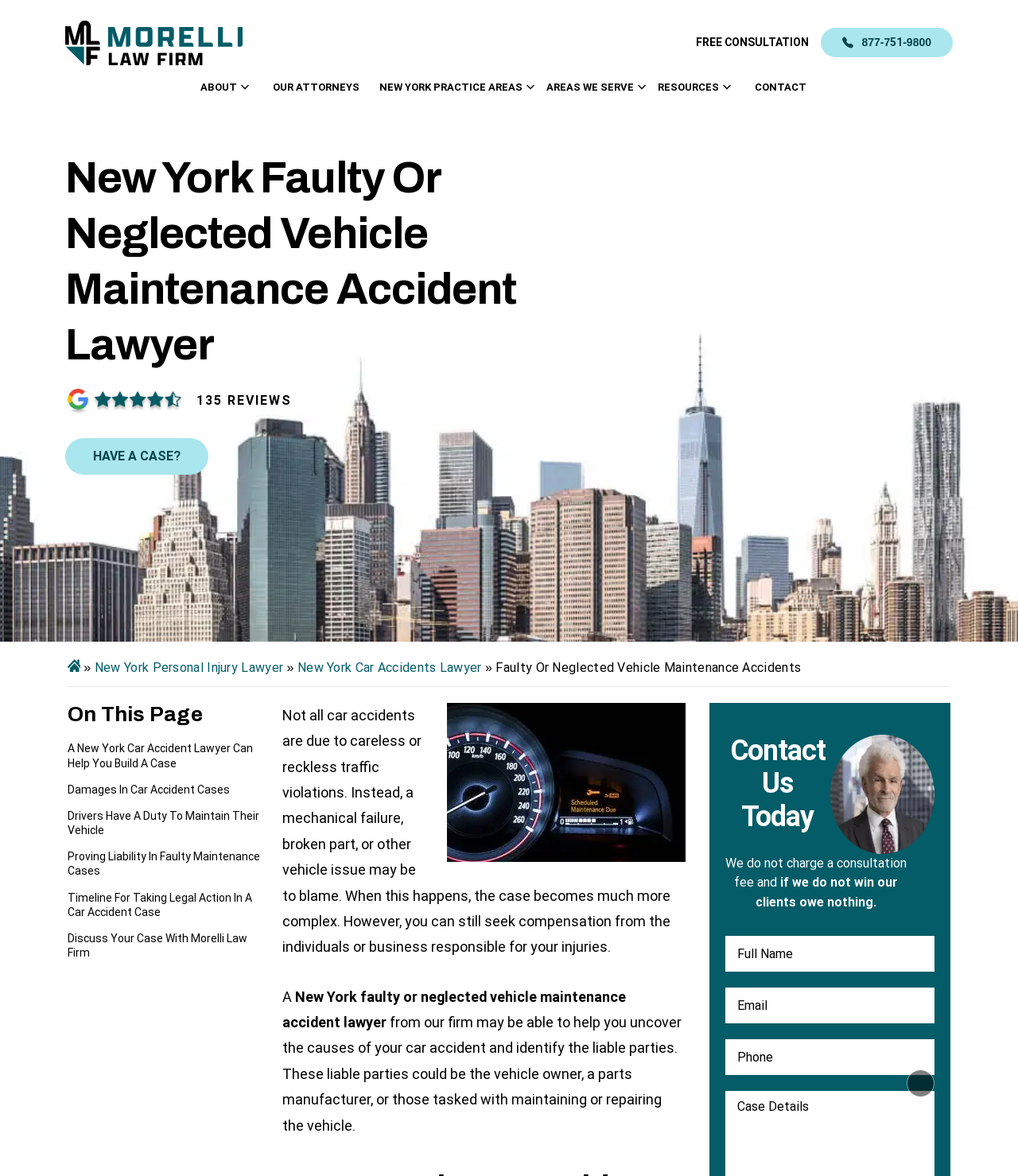Provide a thorough and detailed response to the question by examining the image: 
What is the topic of the article on the webpage?

The topic of the article can be found in the heading 'New York Faulty Or Neglected Vehicle Maintenance Accident Lawyer' with a bounding box of [0.064, 0.128, 0.587, 0.317], and also in the subheadings and paragraphs throughout the webpage.